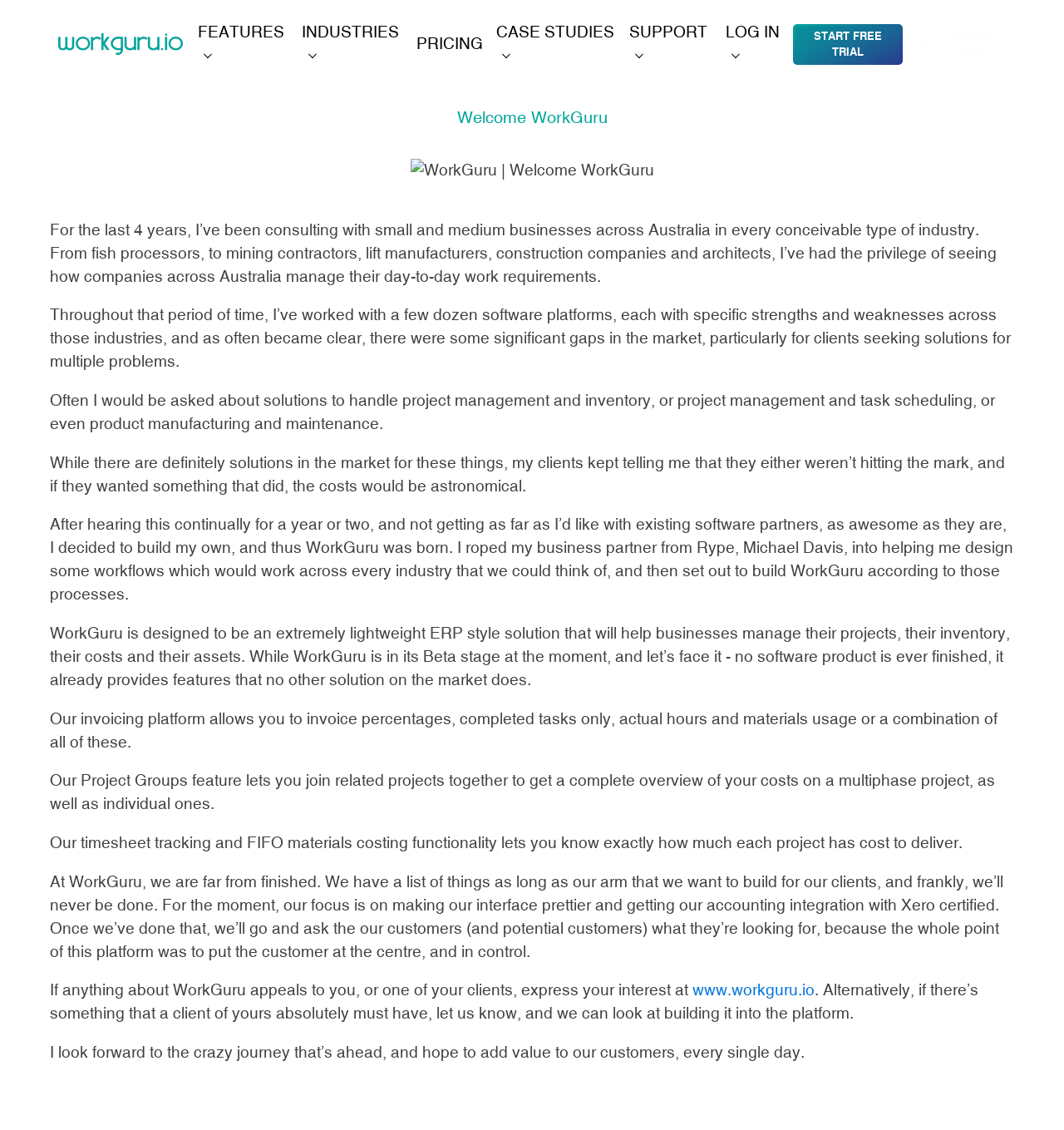Specify the bounding box coordinates of the area to click in order to follow the given instruction: "Click on the 'LOG IN' link."

[0.676, 0.0, 0.746, 0.078]